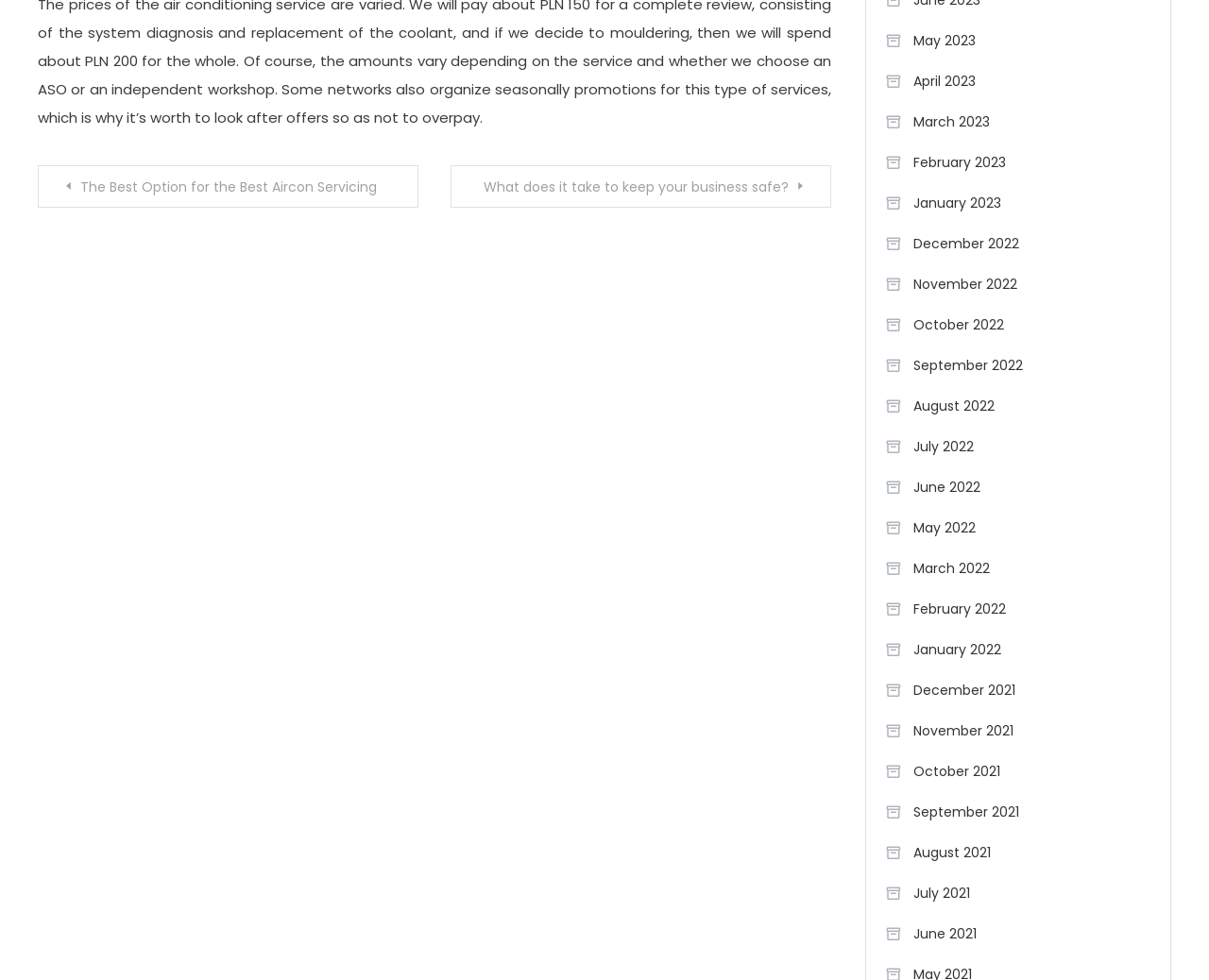Determine the bounding box coordinates of the clickable element to complete this instruction: "Share this news on Facebook". Provide the coordinates in the format of four float numbers between 0 and 1, [left, top, right, bottom].

None